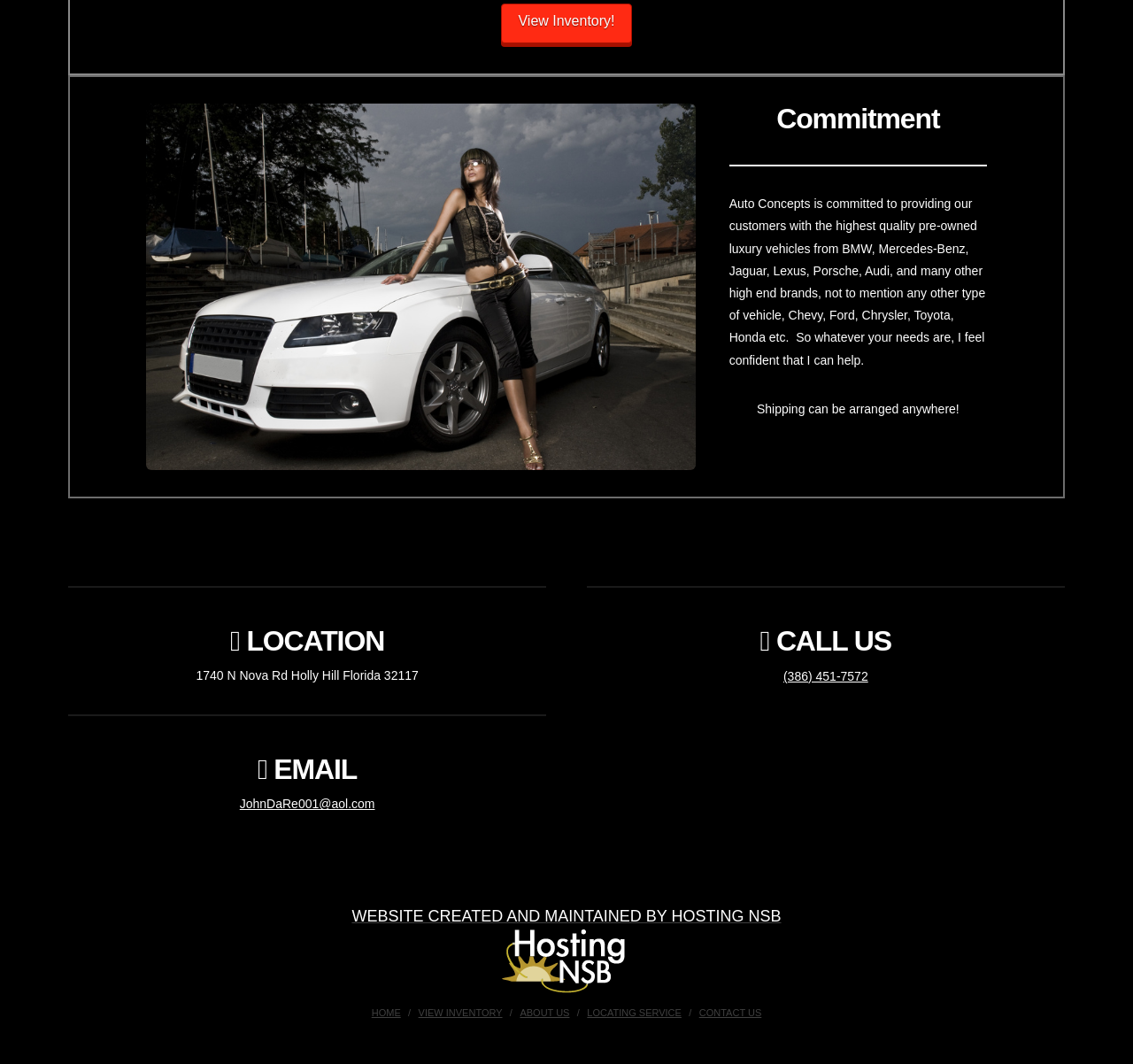Please locate the UI element described by "Locating Service" and provide its bounding box coordinates.

[0.518, 0.946, 0.601, 0.958]